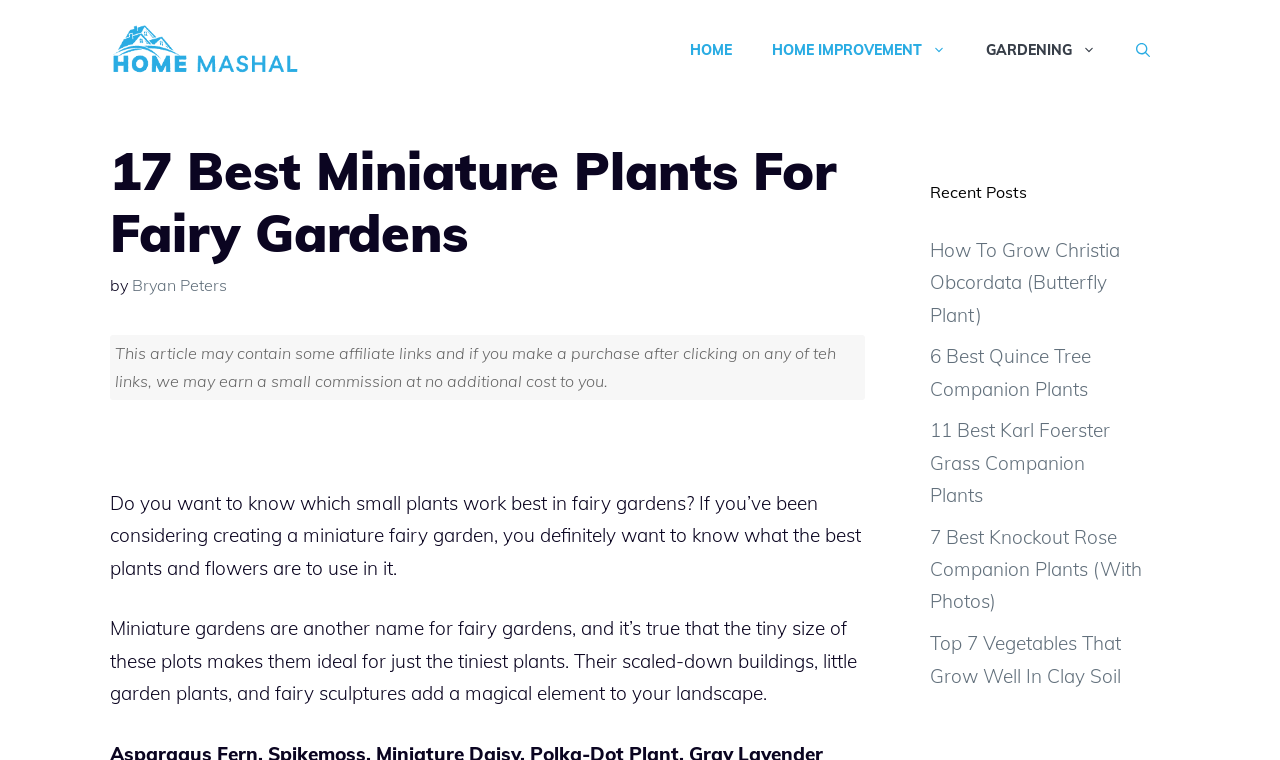How many links are in the navigation menu?
Refer to the image and give a detailed response to the question.

The navigation menu is located at the top of the webpage and contains links to 'HOME', 'HOME IMPROVEMENT', 'GARDENING', and 'Open Search Bar', so there are 4 links in total.